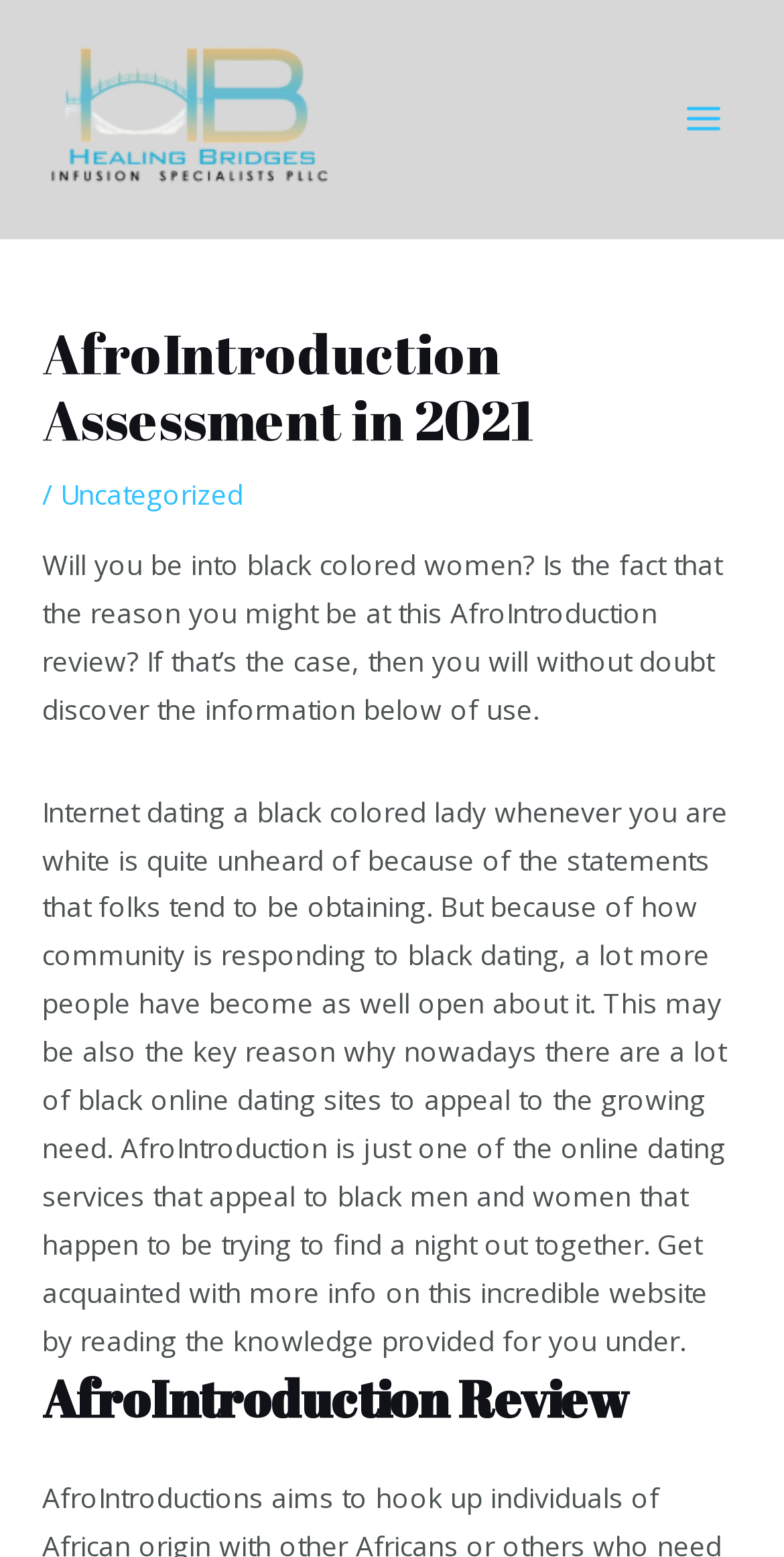Write an elaborate caption that captures the essence of the webpage.

The webpage is about AfroIntroduction Assessment in 2021. At the top left, there is a link. On the top right, there is a button labeled "MAIN MENU" with an image beside it. Below the button, there is a header section that spans almost the entire width of the page. Within the header, there is a heading that repeats the title "AfroIntroduction Assessment in 2021". Next to the heading, there is a slash symbol, followed by a link labeled "Uncategorized".

Below the header, there are two paragraphs of text. The first paragraph asks if the user is interested in black women and if so, they will find the information on the page useful. The second paragraph discusses the growing trend of black dating and the increasing number of black dating sites, including AfroIntroduction, which caters to black men and women looking for a date.

At the bottom of the page, there is a heading labeled "AfroIntroduction Review". Overall, the page has a simple layout with a focus on providing information about AfroIntroduction, a black dating site.